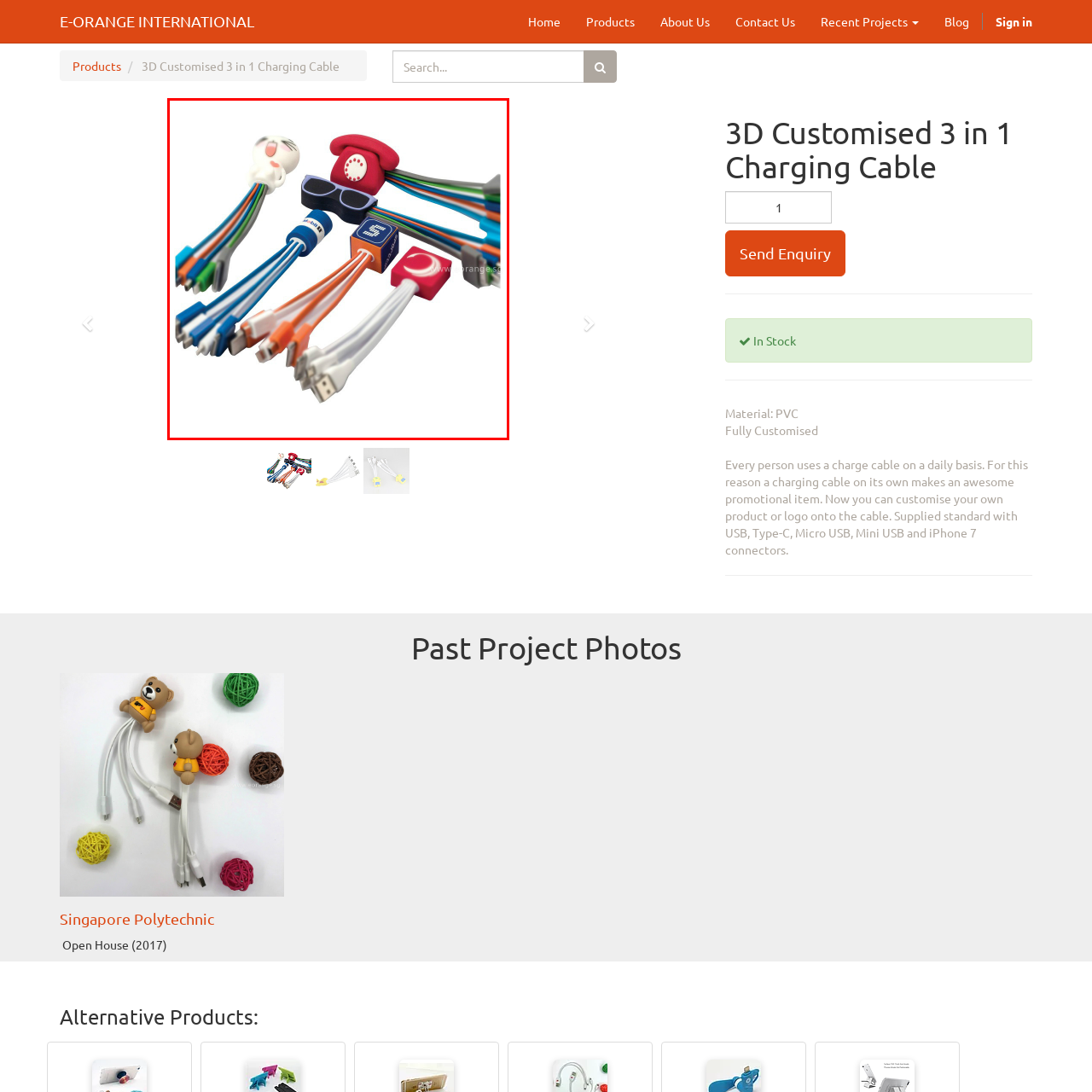Focus on the part of the image that is marked with a yellow outline and respond in detail to the following inquiry based on what you observe: 
Who are the target users?

The caption states that the promotional item is particularly suitable for events targeting students and professionals alike, implying that they are the intended users of the customized charging cable.